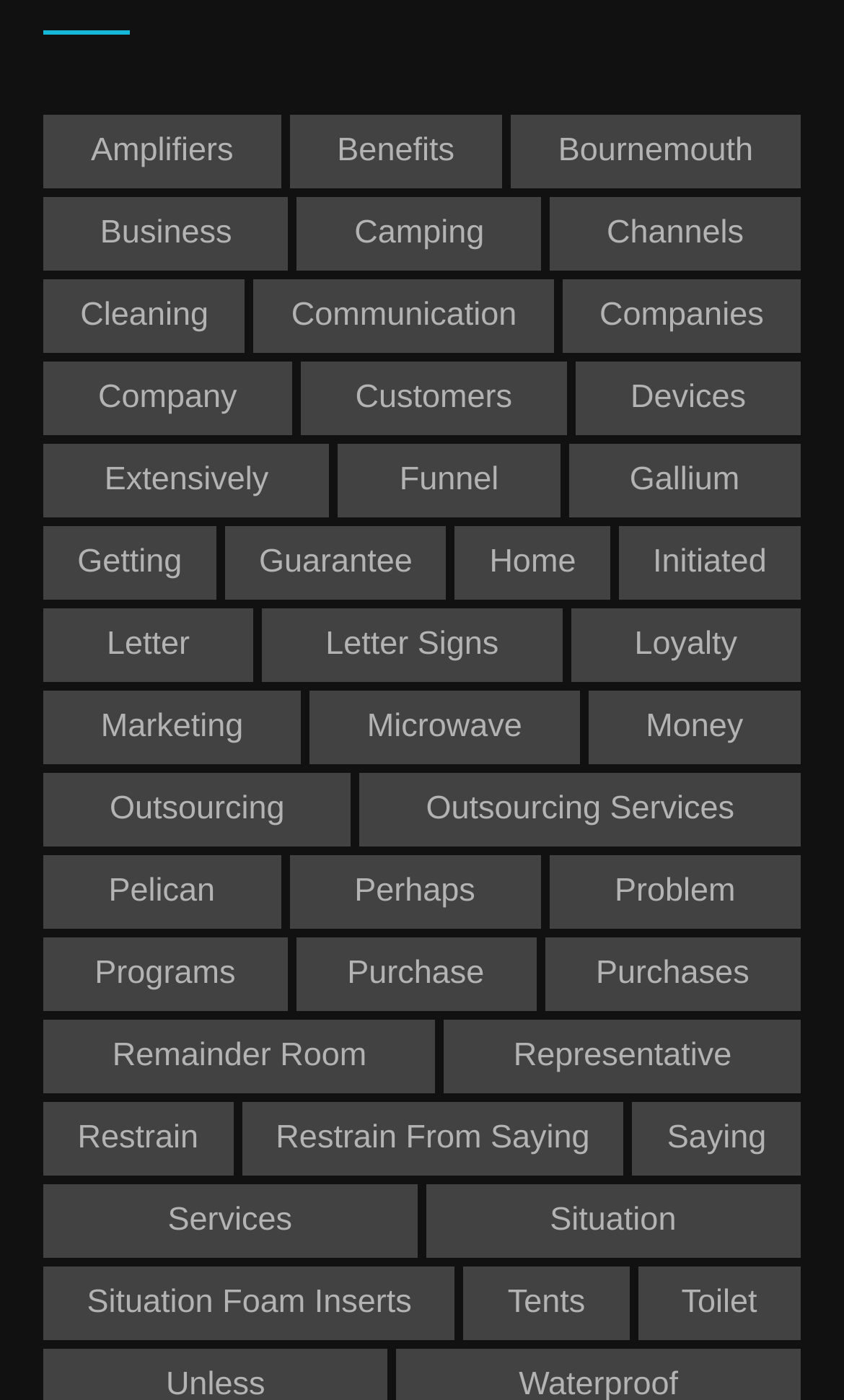Given the element description "money", identify the bounding box of the corresponding UI element.

[0.697, 0.493, 0.949, 0.546]